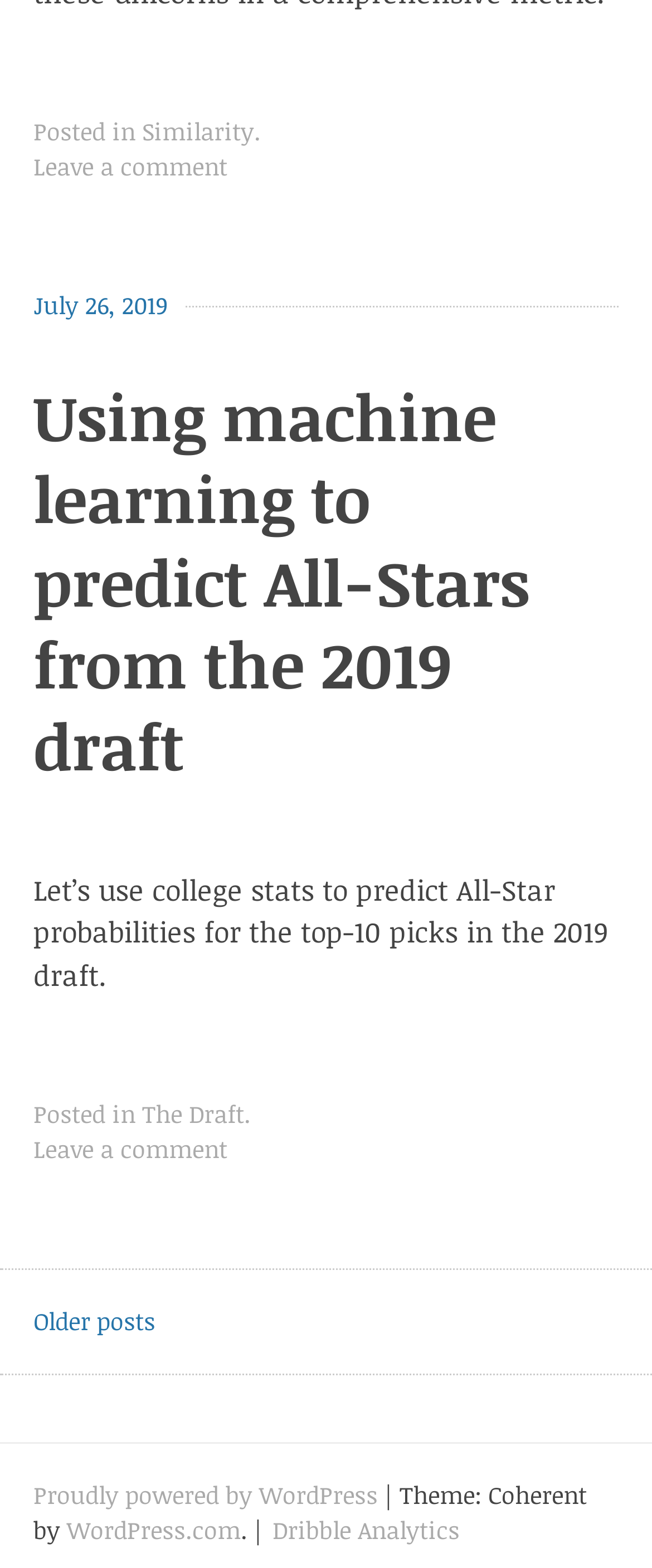How many links are in the footer section?
Look at the screenshot and give a one-word or phrase answer.

2